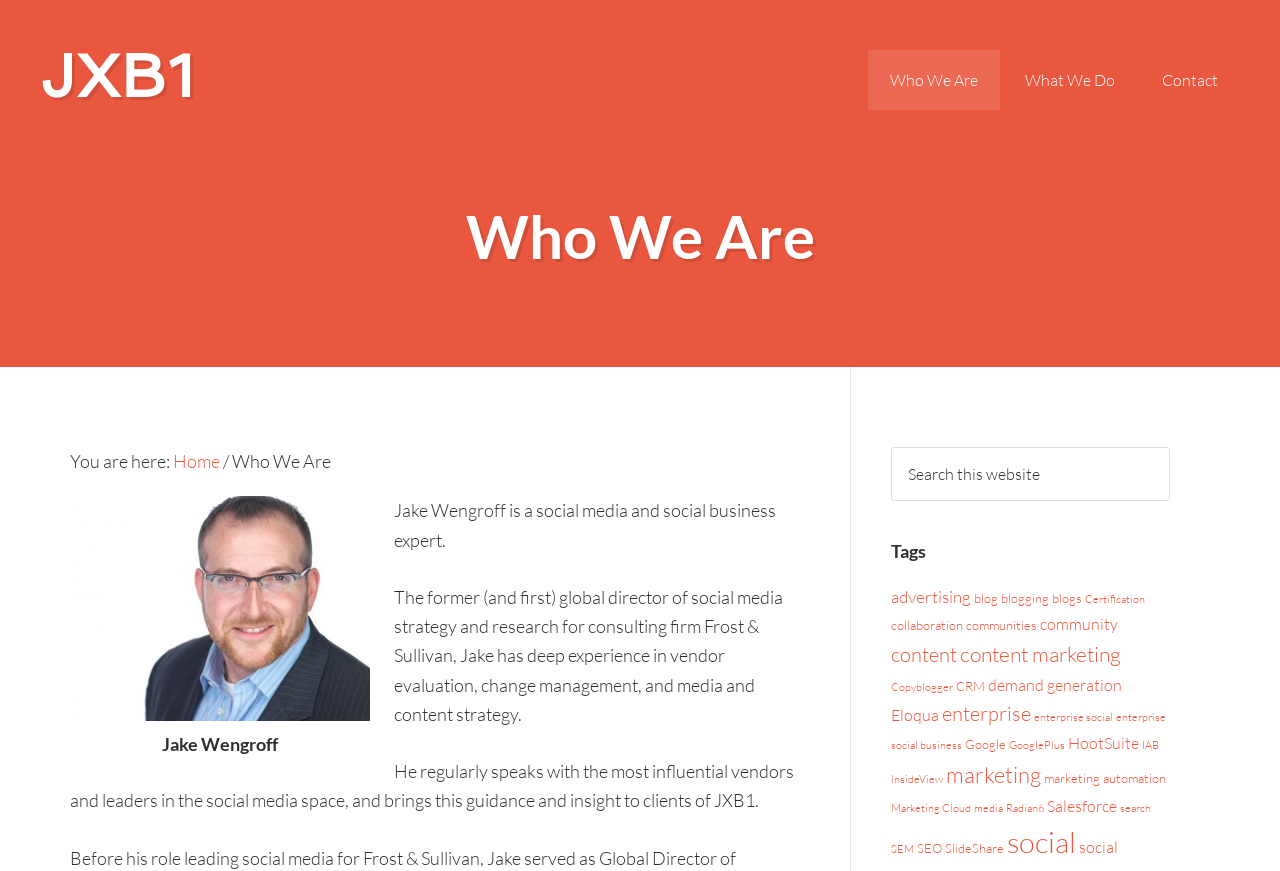Answer the following inquiry with a single word or phrase:
How many links are in the 'Who We Are' section?

5 links